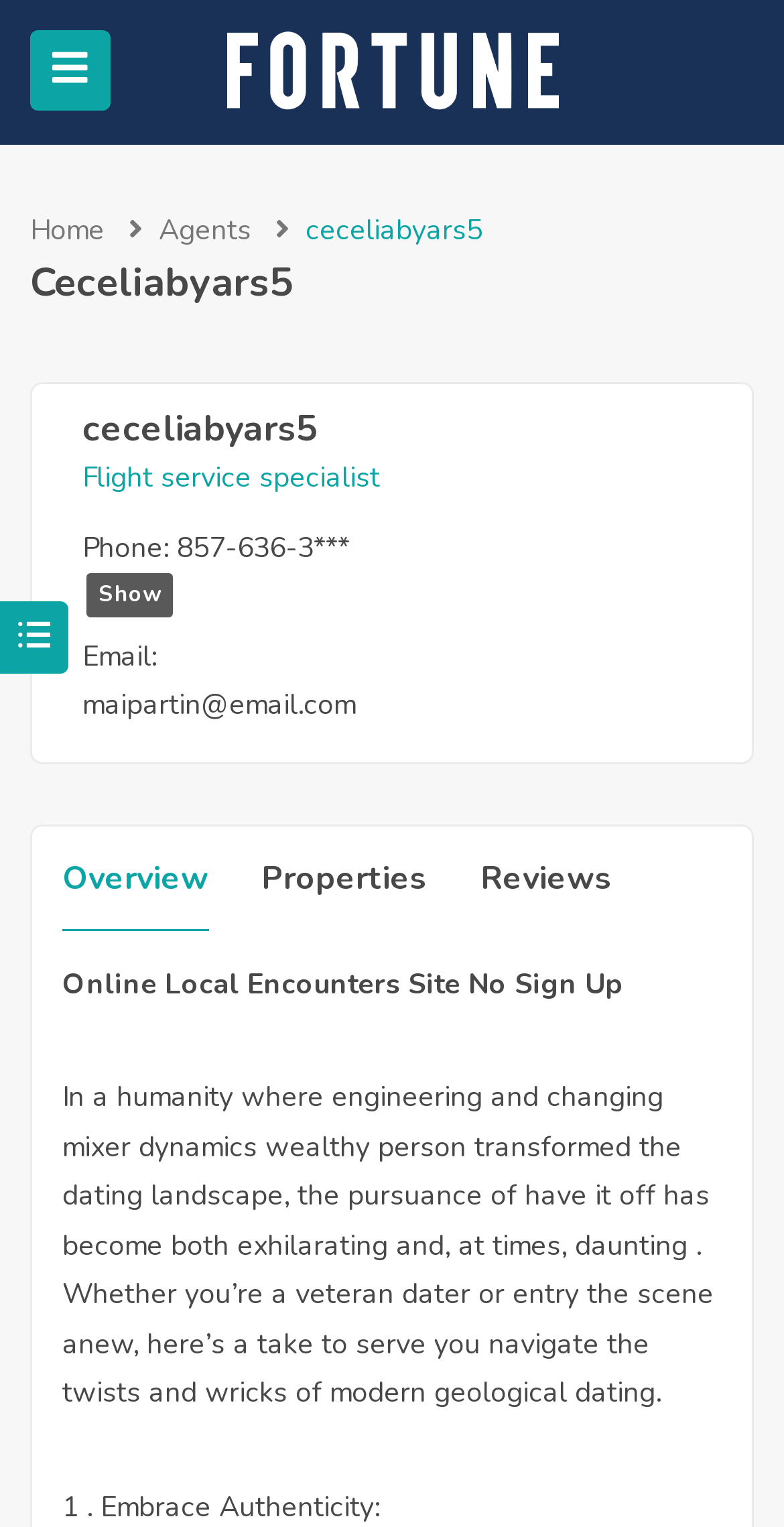Using the provided element description "857-636-3*** show", determine the bounding box coordinates of the UI element.

[0.105, 0.346, 0.446, 0.404]